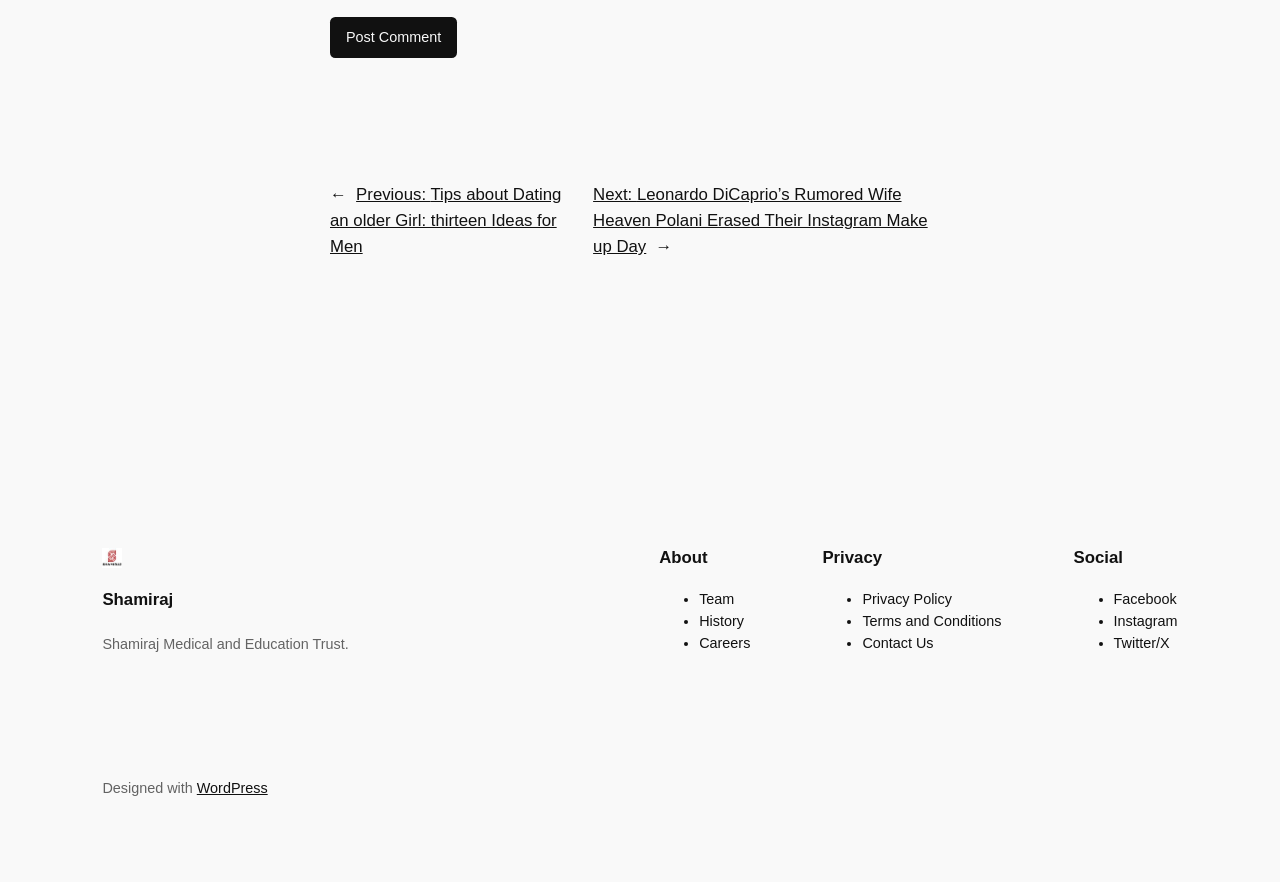Please determine the bounding box coordinates of the clickable area required to carry out the following instruction: "Open 'Facebook' social media". The coordinates must be four float numbers between 0 and 1, represented as [left, top, right, bottom].

[0.87, 0.67, 0.919, 0.688]